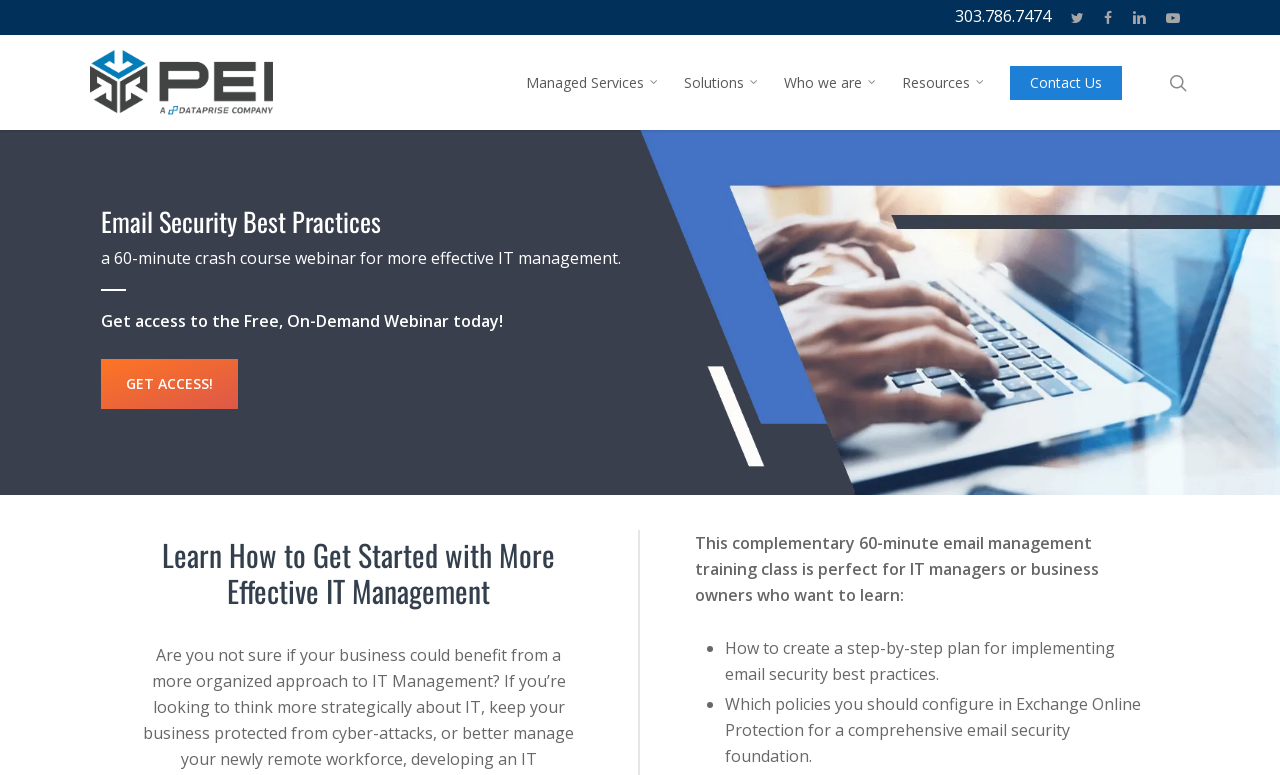What is the call-to-action button text?
Please give a detailed and elaborate answer to the question.

I determined the answer by looking at the button element with the text 'GET ACCESS! GET ACCESS!', which is a call-to-action button to access the webinar.